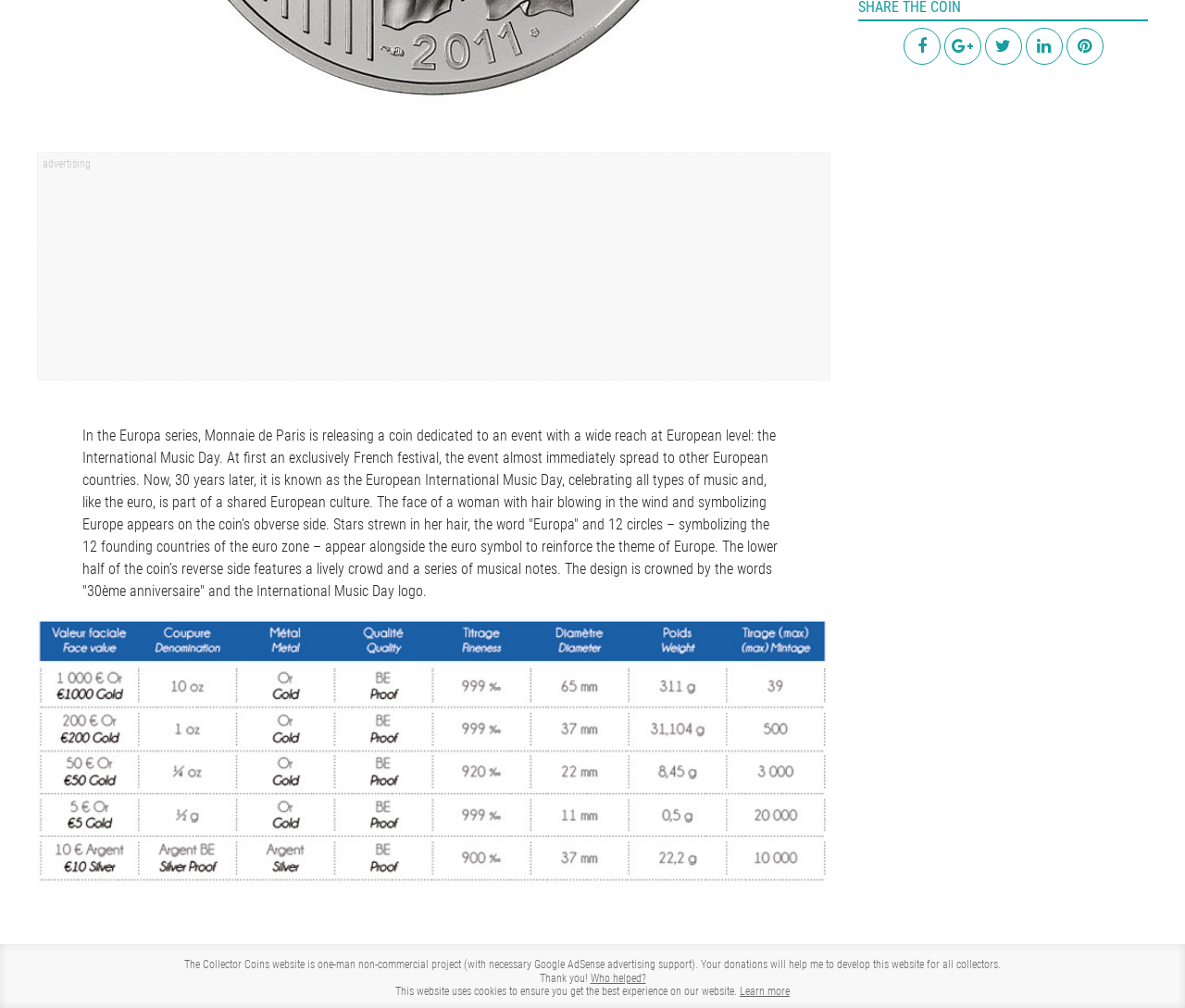What is the symbol on the coin's obverse side?
Use the image to answer the question with a single word or phrase.

Euro symbol